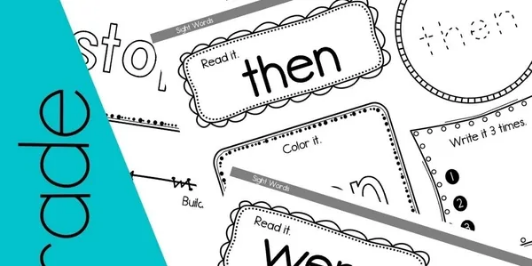Break down the image and describe each part extensively.

The image showcases a creative educational resource designed for teaching reading skills, featuring various activities and prompts aimed at early learners. Prominently displayed are the words "Read it," "then," and "Color it," emphasizing interactive tasks that encourage students to engage with sight words. The layout includes neatly outlined sections with playful borders, inviting young learners to participate actively in their learning process. The background is a combination of black and white illustrations, further enhanced by a vibrant turquoise section on the left, which adds a touch of visual interest. This resource is perfect for teachers looking to make reading lessons fun and effective, as it fosters engagement and practice through writing and coloring activities.